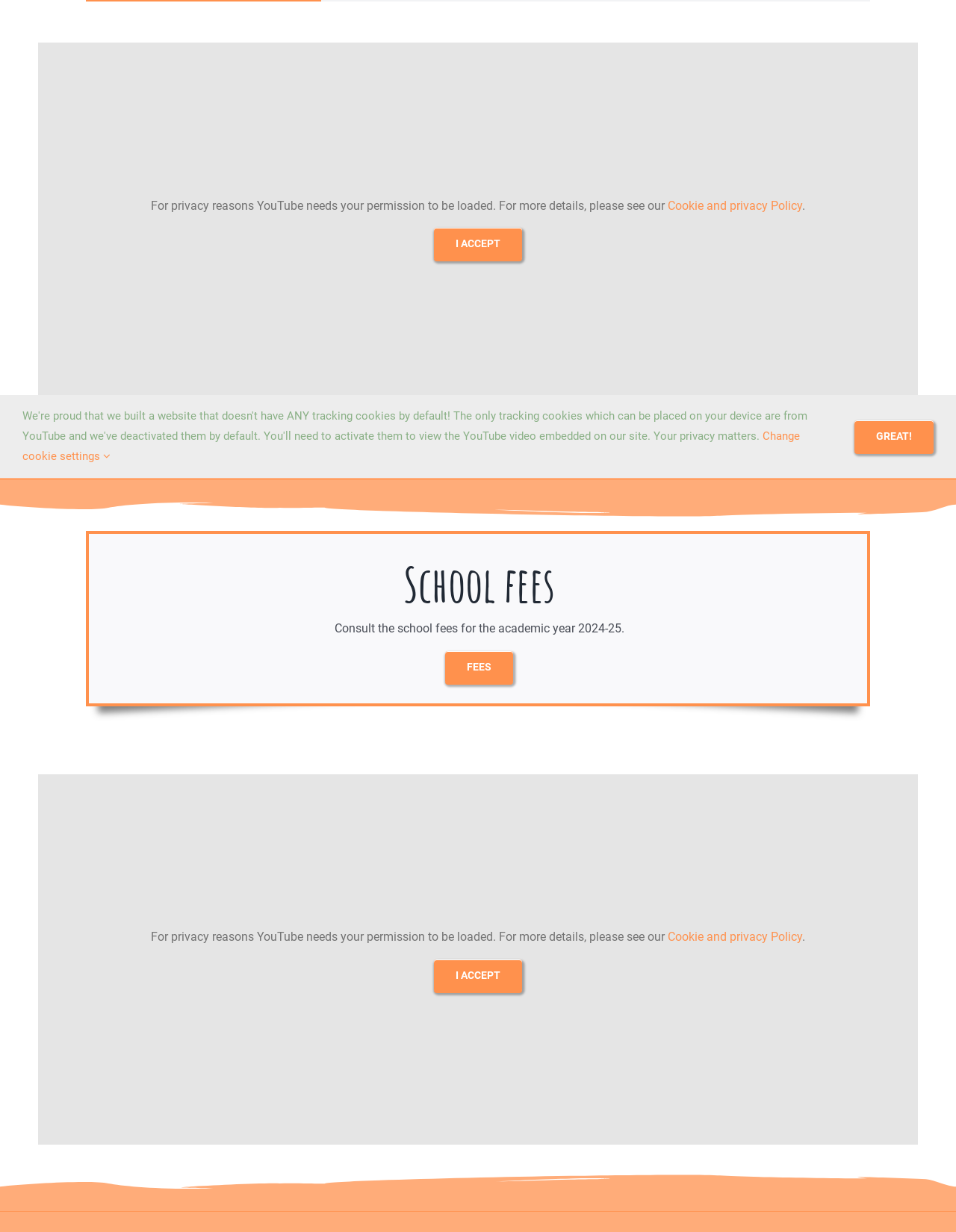Calculate the bounding box coordinates of the UI element given the description: "Change cookie settings".

[0.023, 0.348, 0.837, 0.376]